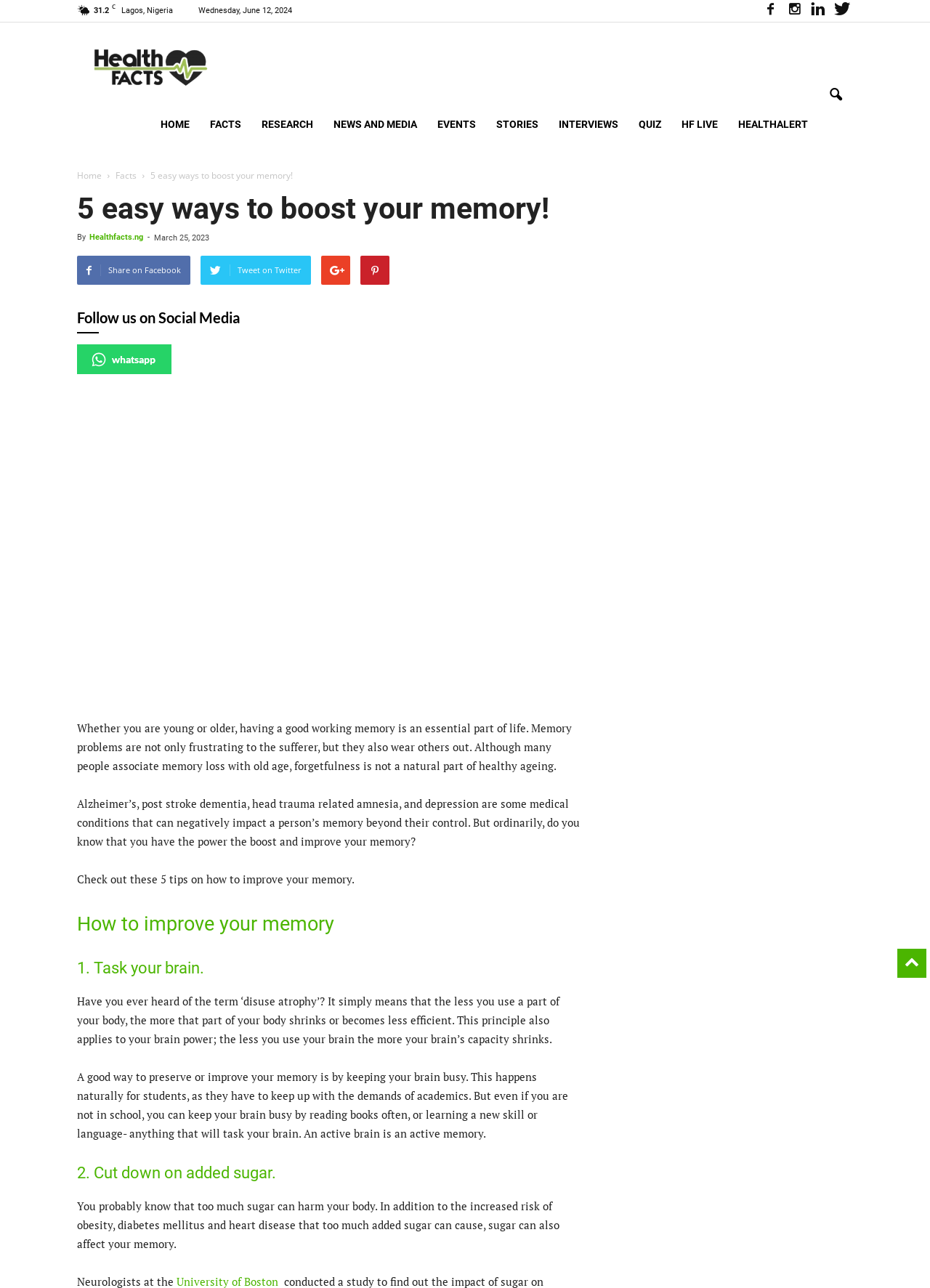What is the name of the website?
Give a thorough and detailed response to the question.

The name of the website is 'Healthfacts' which is mentioned in the logo of the webpage and also in the link 'Healthfacts Healthfacts'.